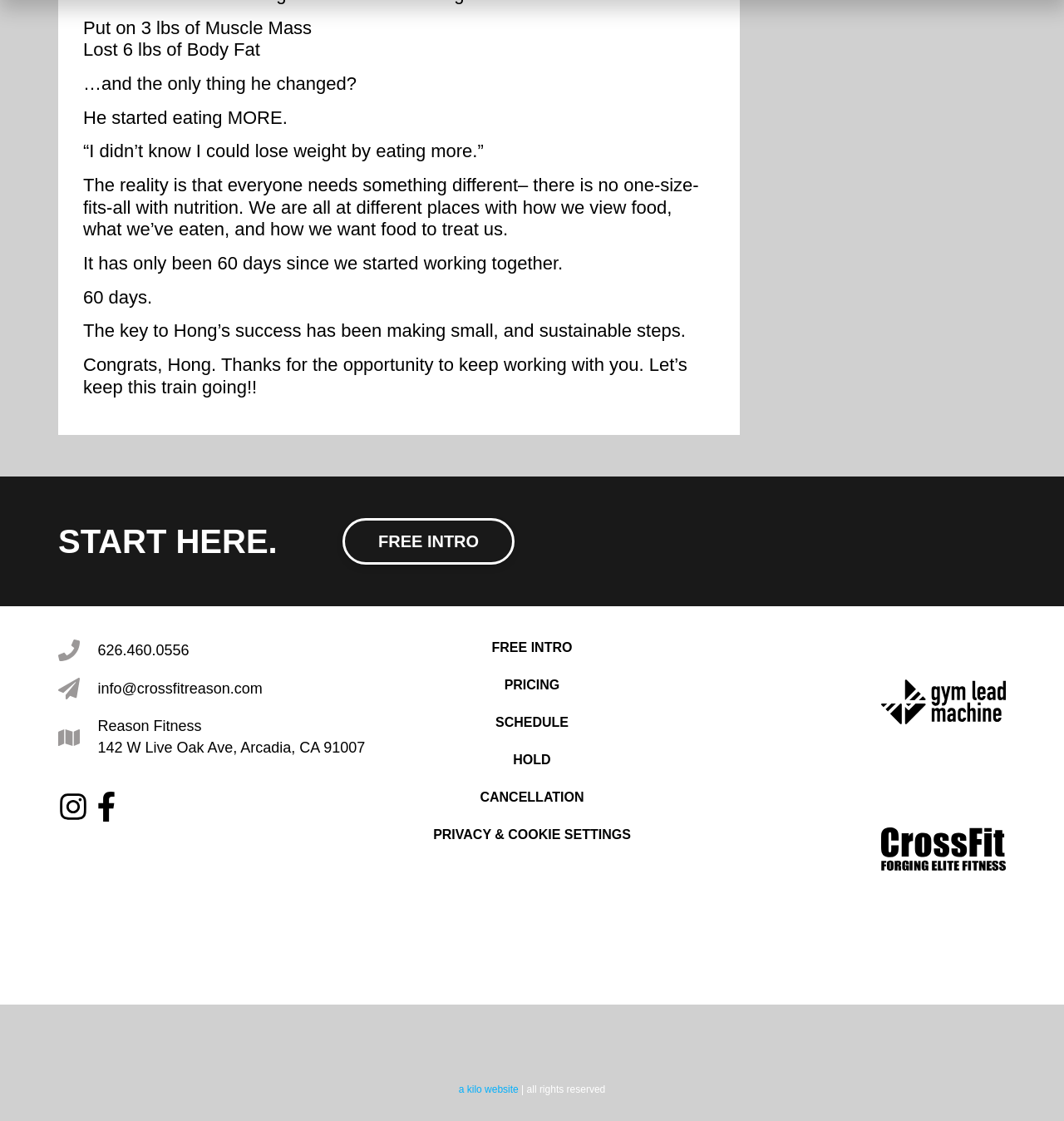Locate the bounding box coordinates of the clickable part needed for the task: "Check the pricing".

[0.352, 0.604, 0.648, 0.619]